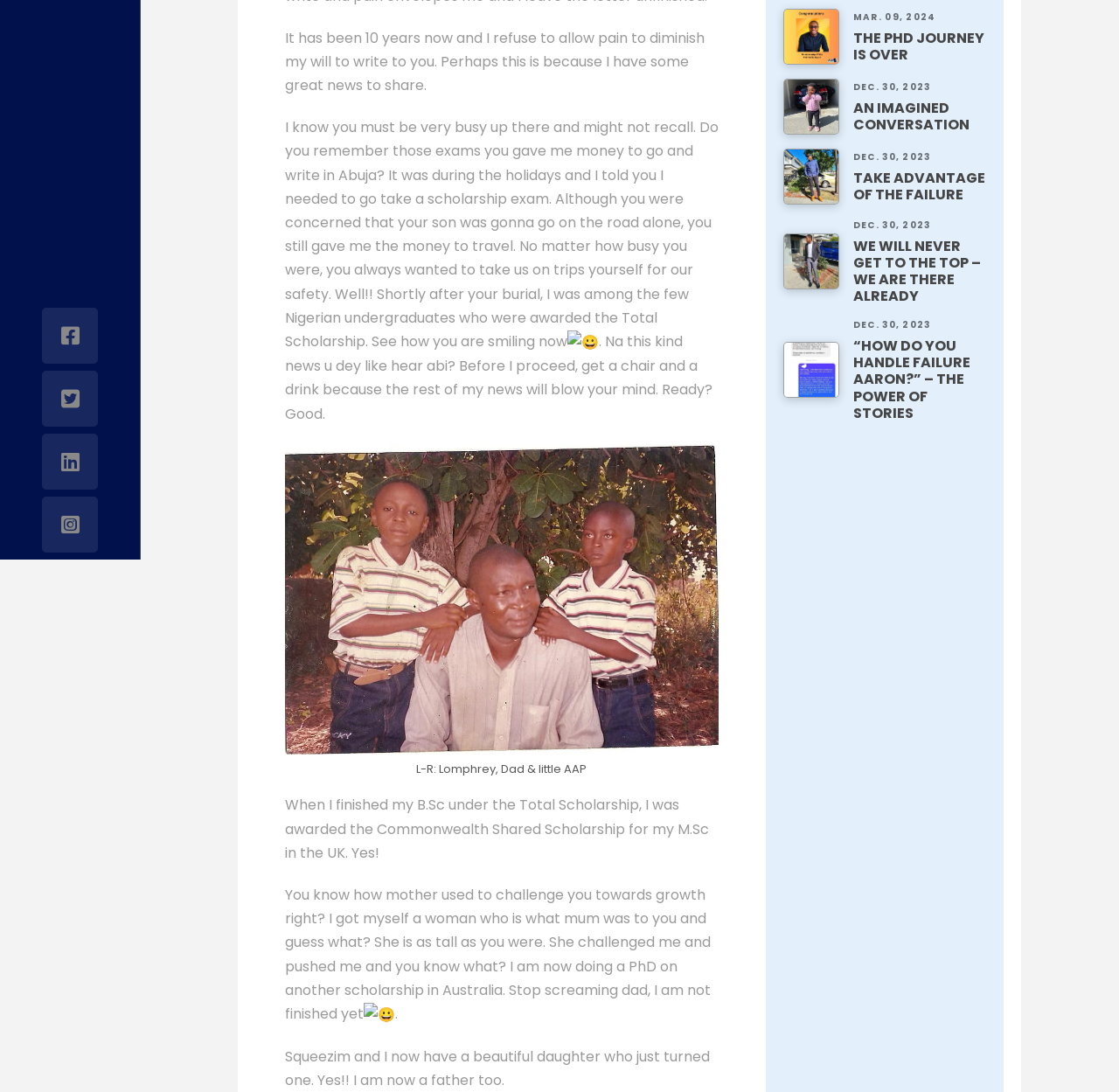Please find the bounding box for the following UI element description. Provide the coordinates in (top-left x, top-left y, bottom-right x, bottom-right y) format, with values between 0 and 1: parent_node: MENU

[0.038, 0.282, 0.088, 0.333]